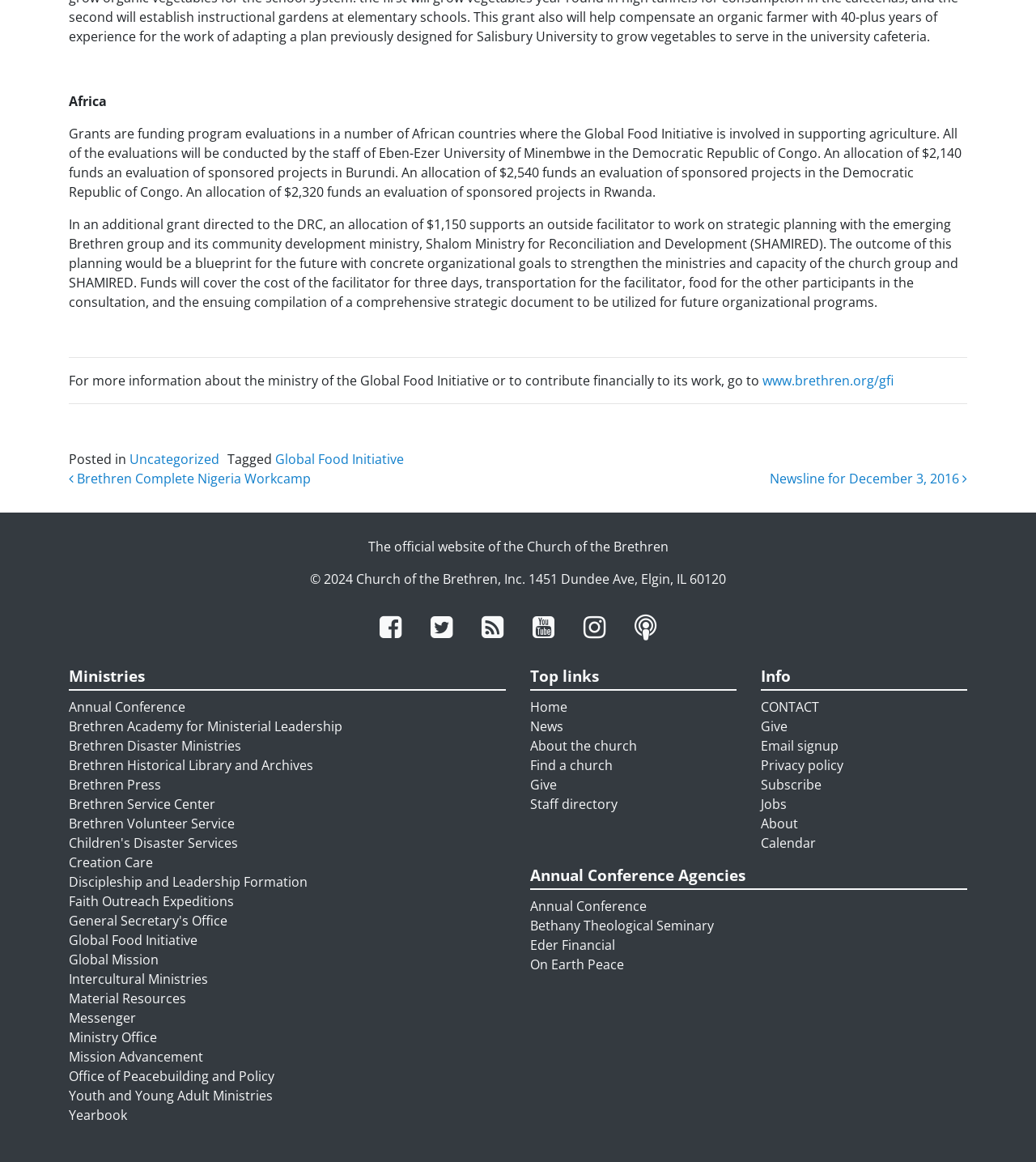Given the element description, predict the bounding box coordinates in the format (top-left x, top-left y, bottom-right x, bottom-right y). Make sure all values are between 0 and 1. Here is the element description: General Secretary's Office

[0.066, 0.785, 0.22, 0.8]